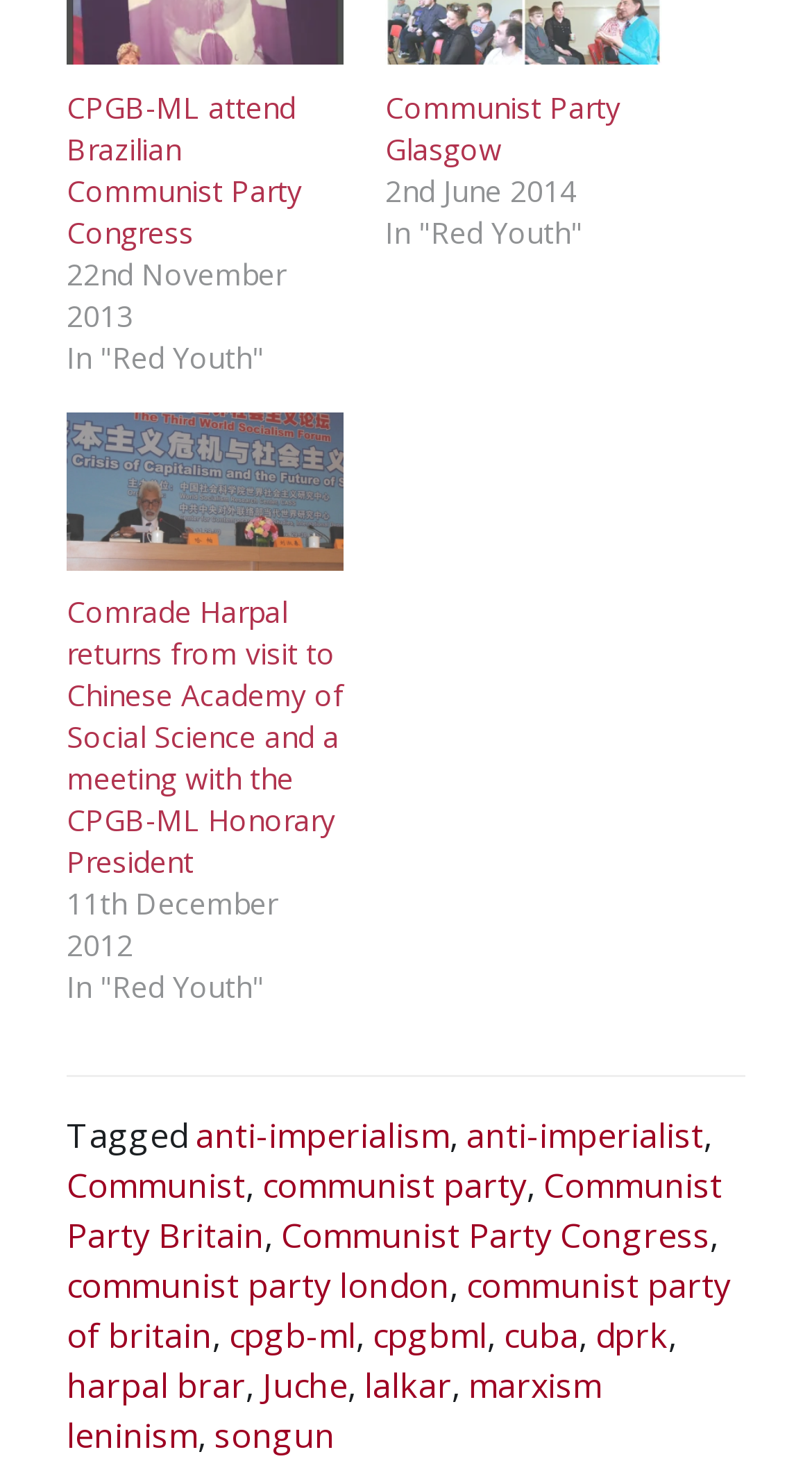What is the name of the party mentioned in the second article?
Utilize the information in the image to give a detailed answer to the question.

The second article on the webpage has a heading element with the text 'Communist Party Glasgow', which is the name of the party mentioned in the article.